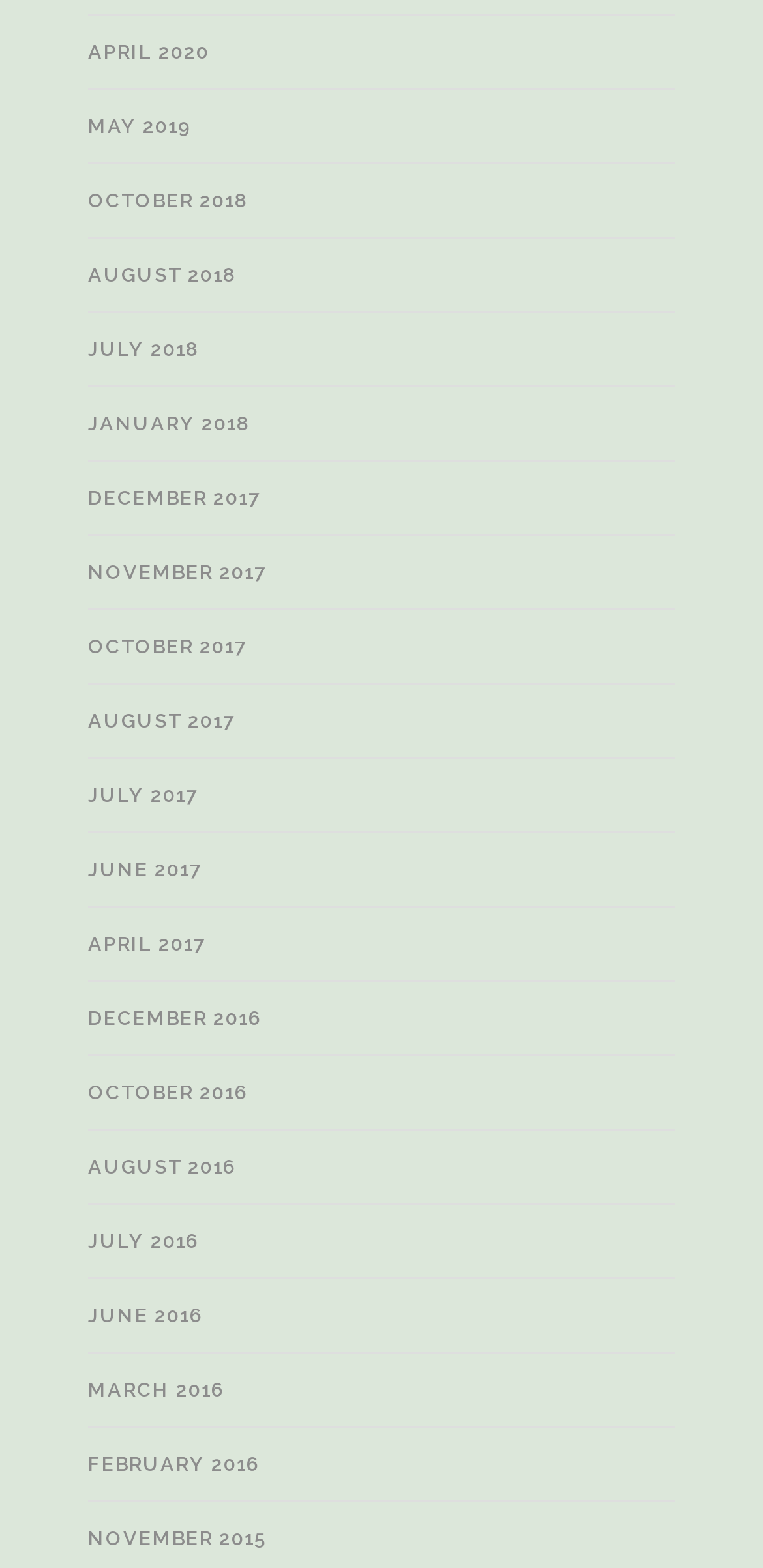How many links are available for the year 2018?
Based on the image, give a one-word or short phrase answer.

4